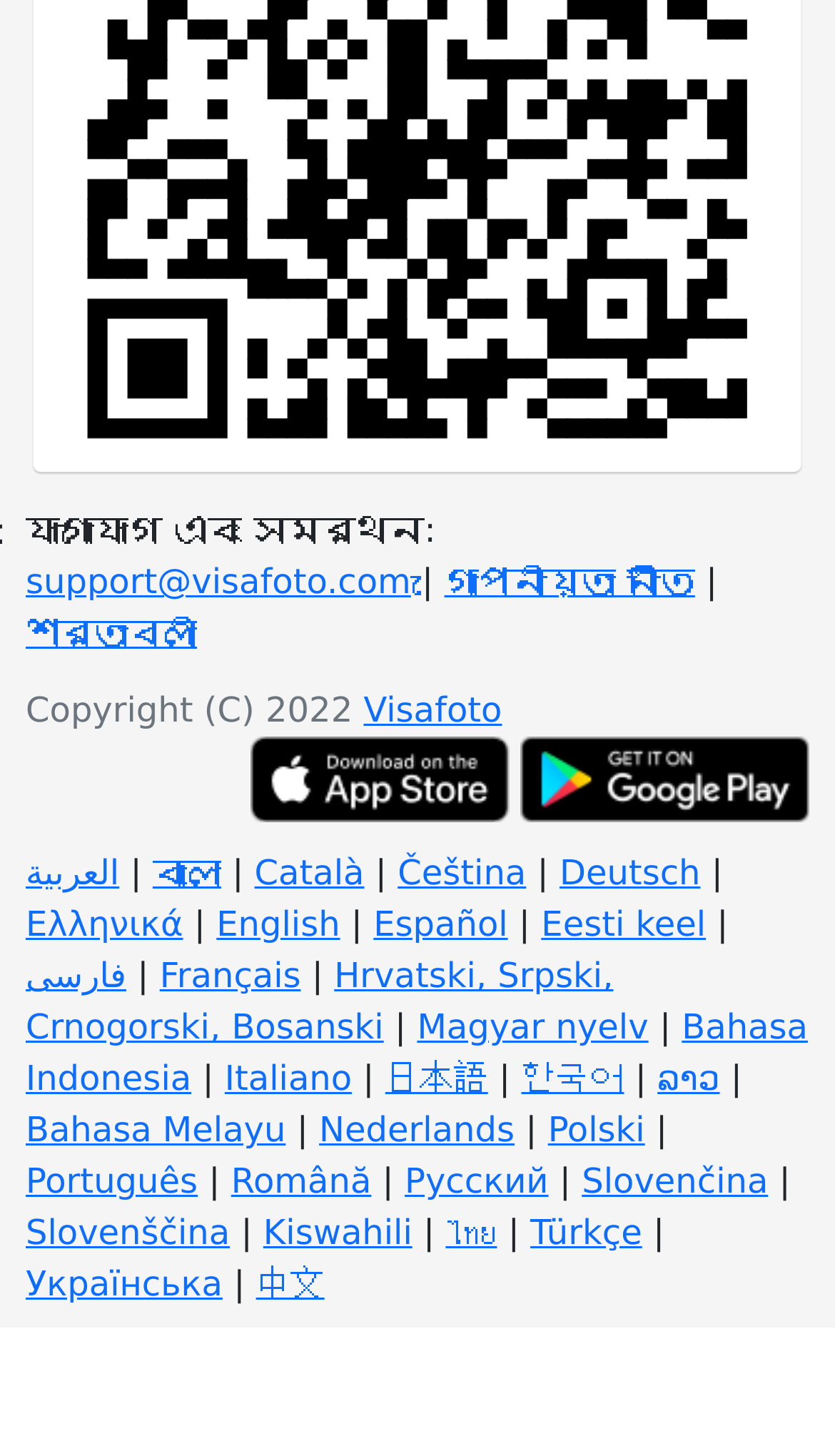Answer the following query concisely with a single word or phrase:
What is the copyright year?

2022